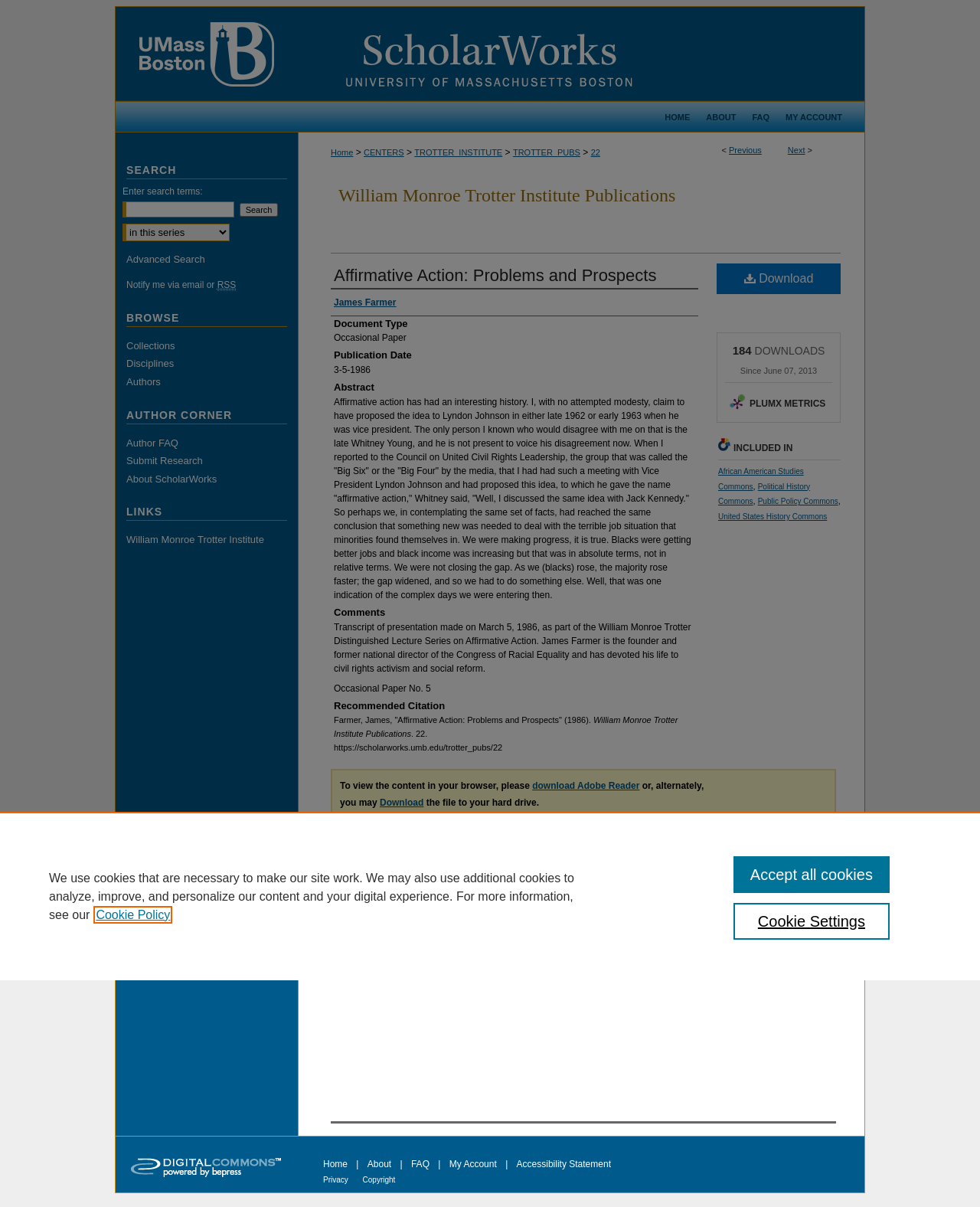Who is the founder of the Congress of Racial Equality?
Could you answer the question in a detailed manner, providing as much information as possible?

The answer can be found in the text 'James Farmer is the founder and former national director of the Congress of Racial Equality and has devoted his life to civil rights activism and social reform.' which is part of the abstract of the publication.